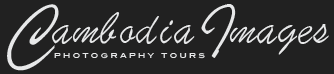Detail the scene shown in the image extensively.

The image features the logo of "Cambodia Images," a photography tour company specializing in providing guided photography experiences in Cambodia. The design showcases an elegant, stylized font that creatively intertwines the words "Cambodia" and "Images," reflecting a focus on artistic expression. Accompanying the logo is the phrase "Photography Tours," indicating the company's commitment to offering tailored photography outings that cater to both amateur and professional photographers. The sleek black background enhances the logo's visibility and sophistication, suggesting a premium service aimed at capturing the beauty of Cambodia's landscapes and cultural heritage.